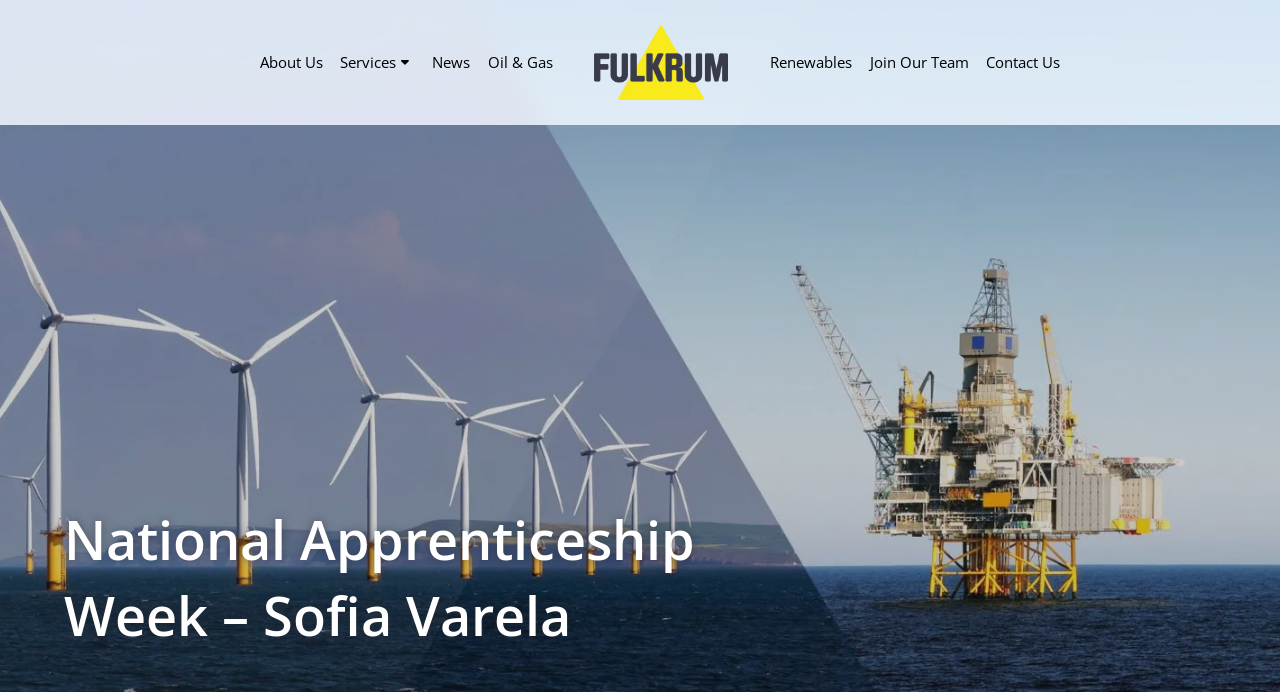Identify the bounding box coordinates of the region that should be clicked to execute the following instruction: "View product description".

None